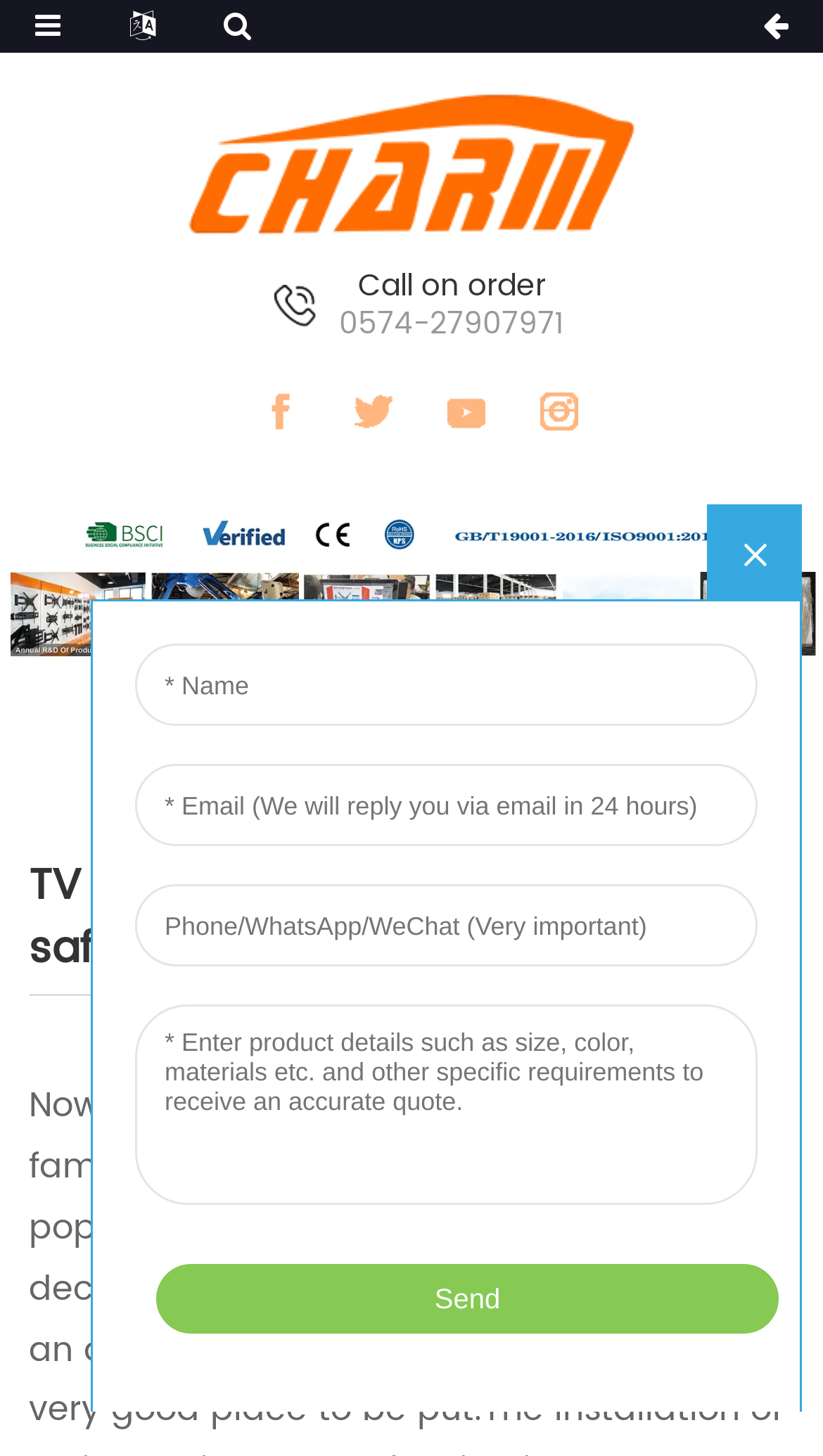What is the phone number to call for orders?
Look at the image and provide a short answer using one word or a phrase.

0574-27907971